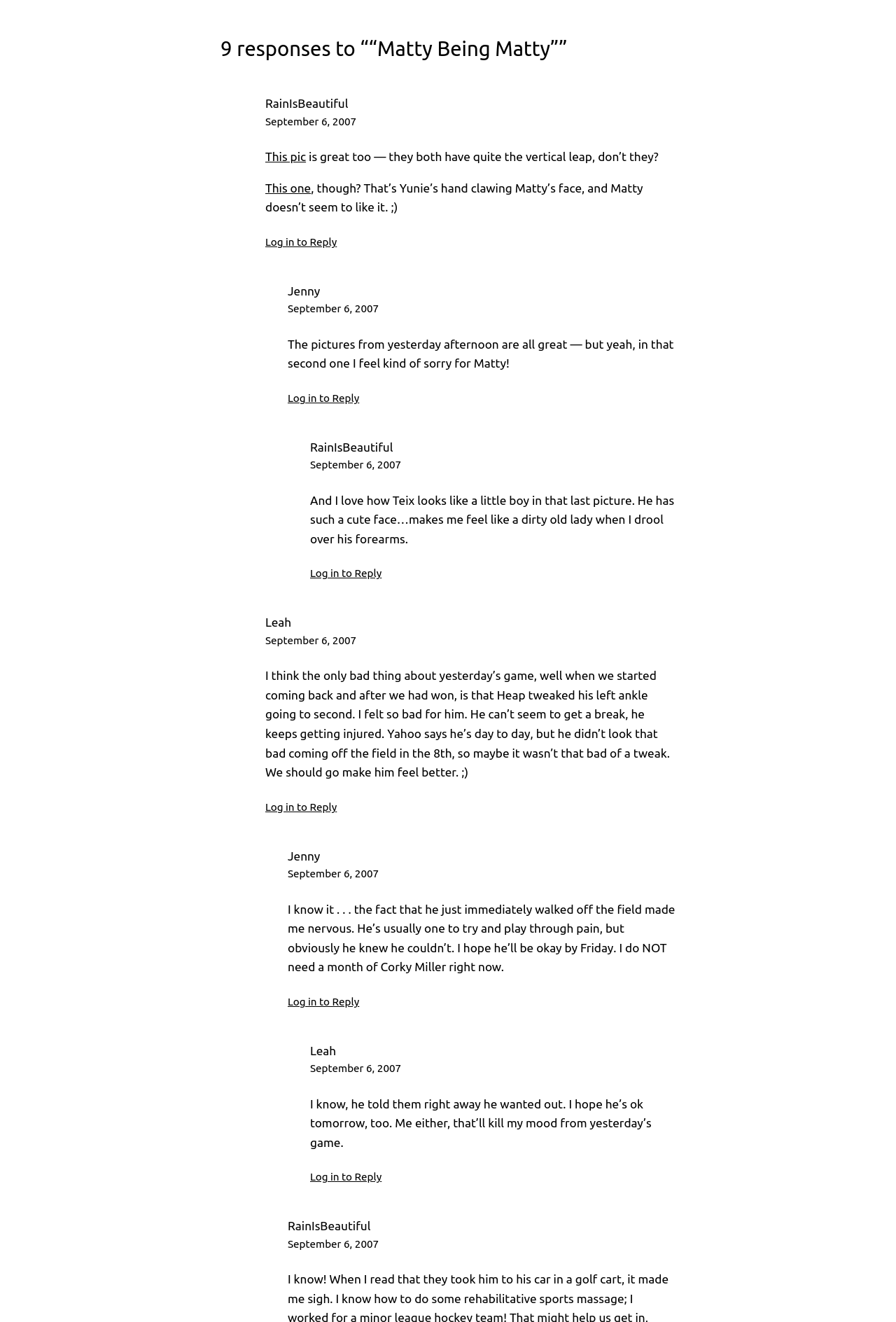Can you specify the bounding box coordinates of the area that needs to be clicked to fulfill the following instruction: "View another user's comment"?

[0.346, 0.79, 0.375, 0.8]